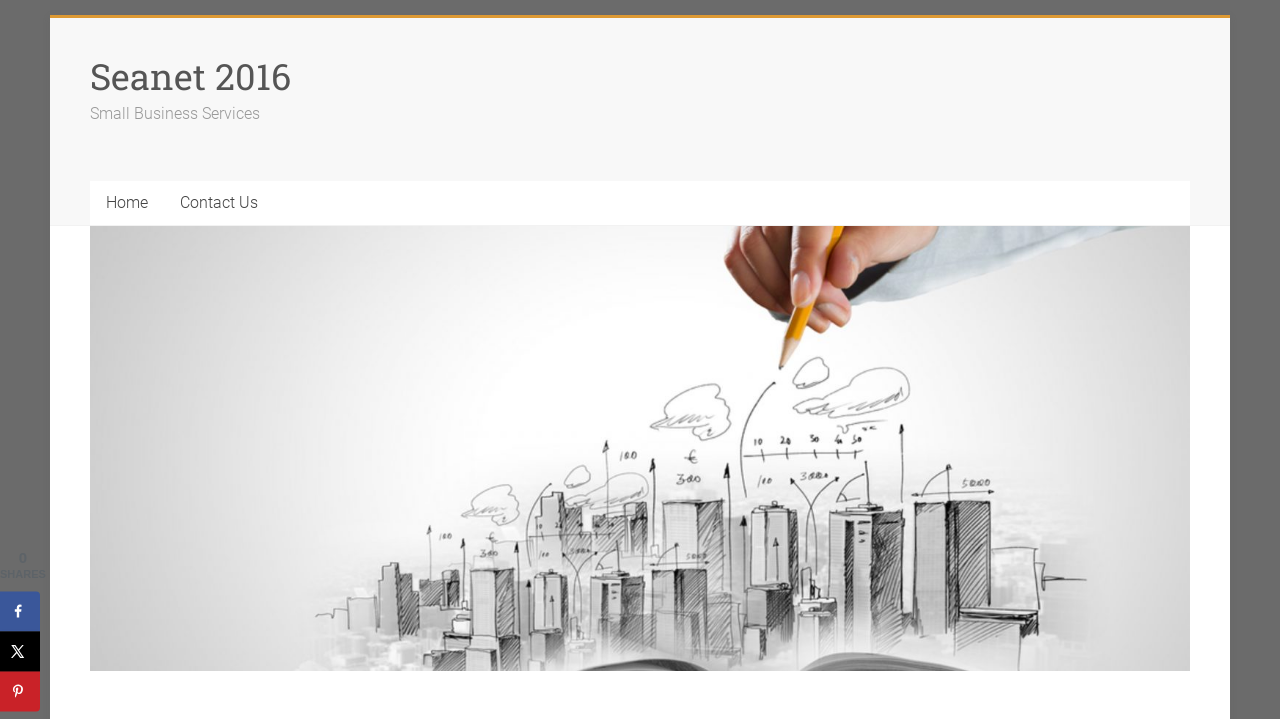What is the name of the website?
Examine the image and provide an in-depth answer to the question.

The name of the website can be determined by looking at the heading element at the top of the webpage, which contains the text 'Seanet 2016'. This is likely the title of the website.